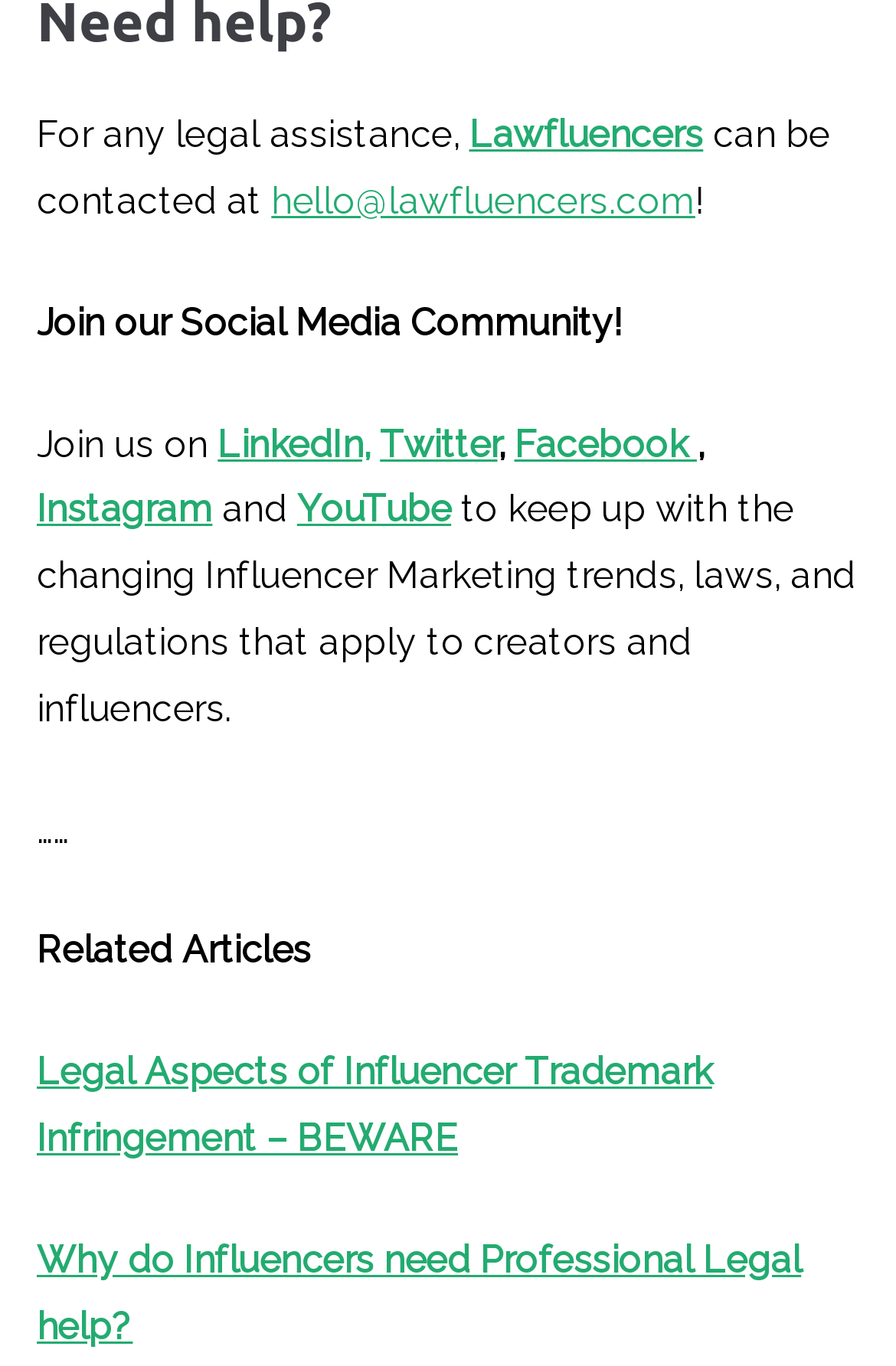Give a succinct answer to this question in a single word or phrase: 
What is the topic of the first related article?

Legal Aspects of Influencer Trademark Infringement